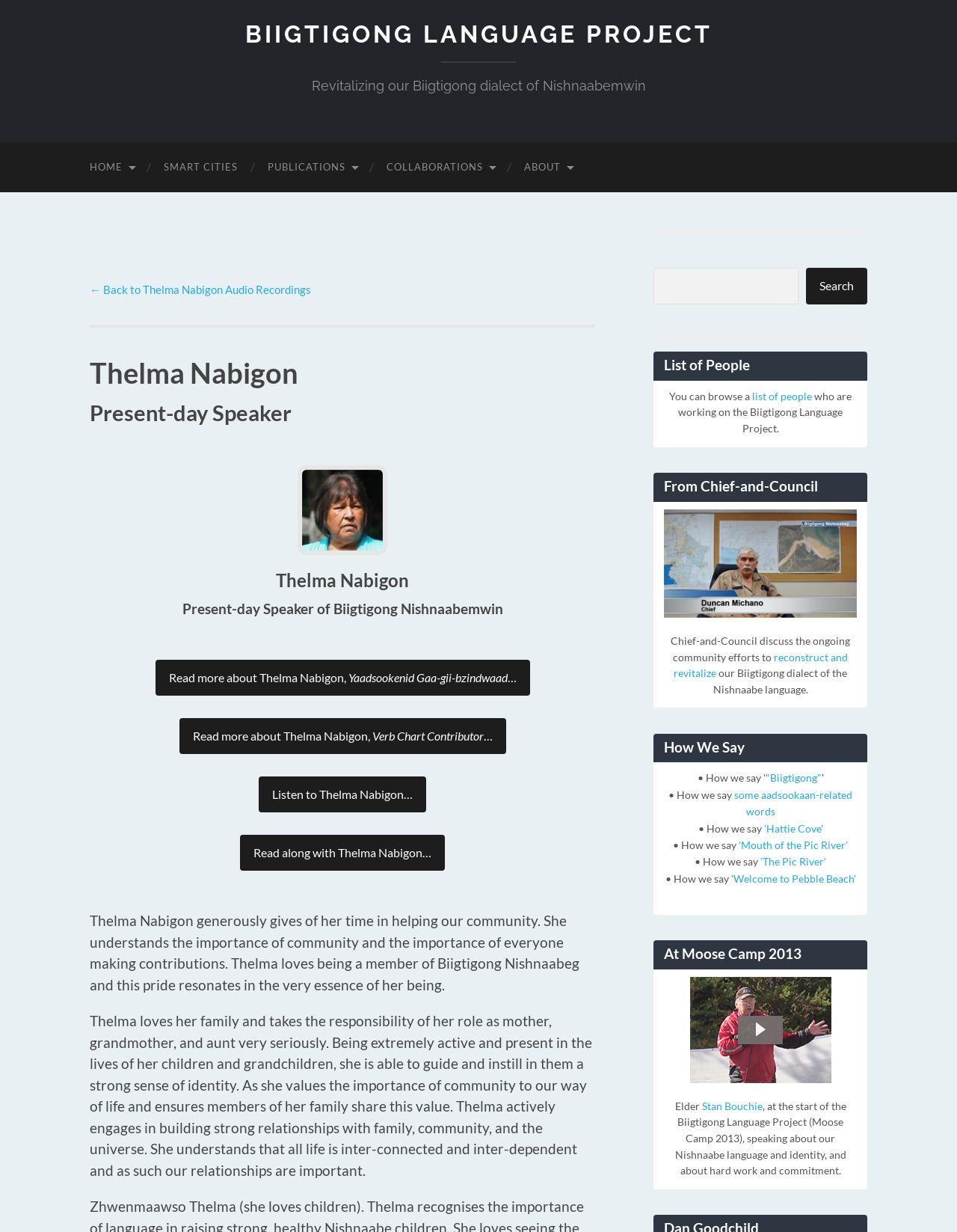Please determine the bounding box coordinates of the element's region to click in order to carry out the following instruction: "Browse the list of people". The coordinates should be four float numbers between 0 and 1, i.e., [left, top, right, bottom].

[0.786, 0.316, 0.848, 0.326]